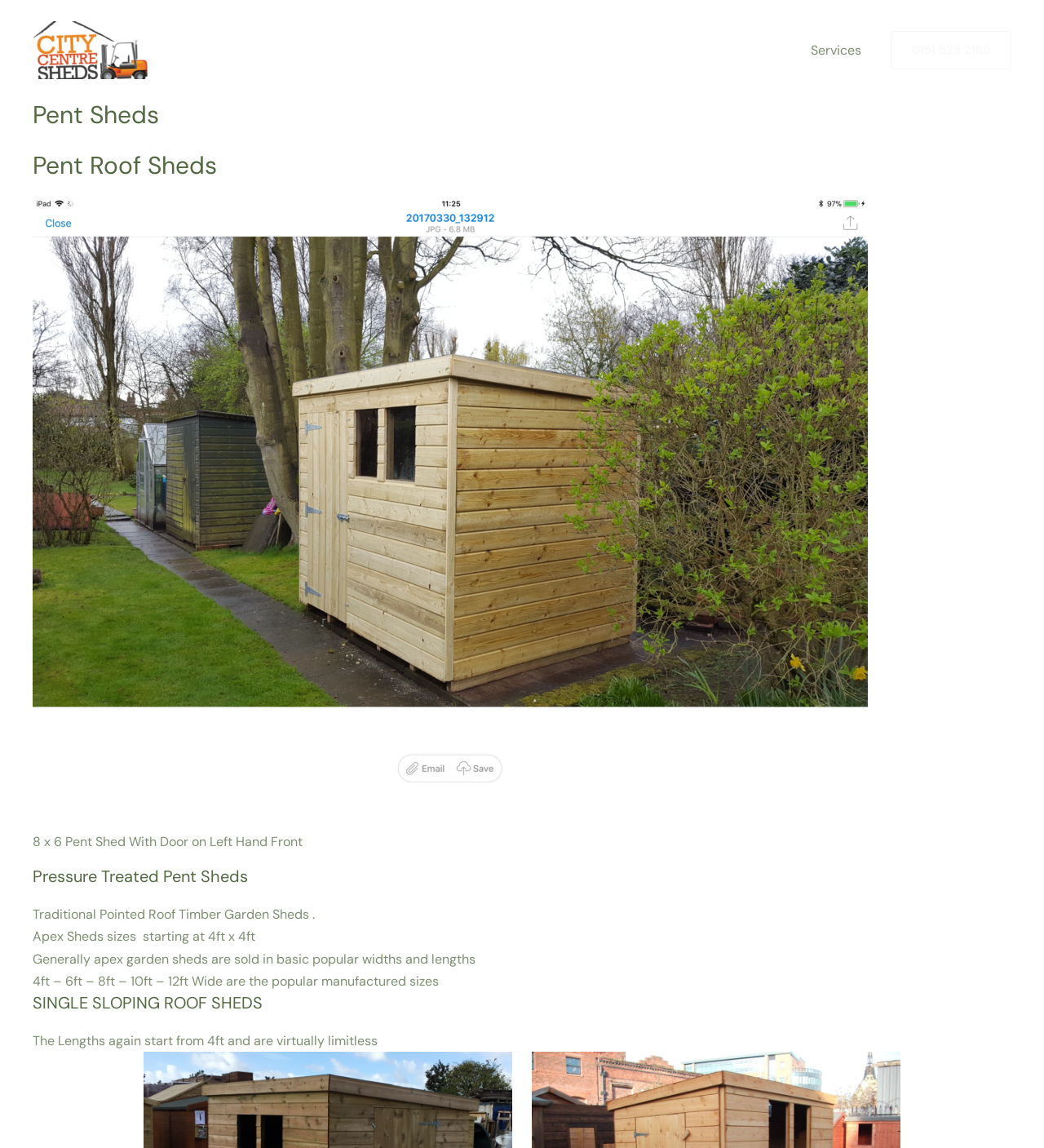Respond with a single word or short phrase to the following question: 
What is the purpose of the sheds?

Garden sheds